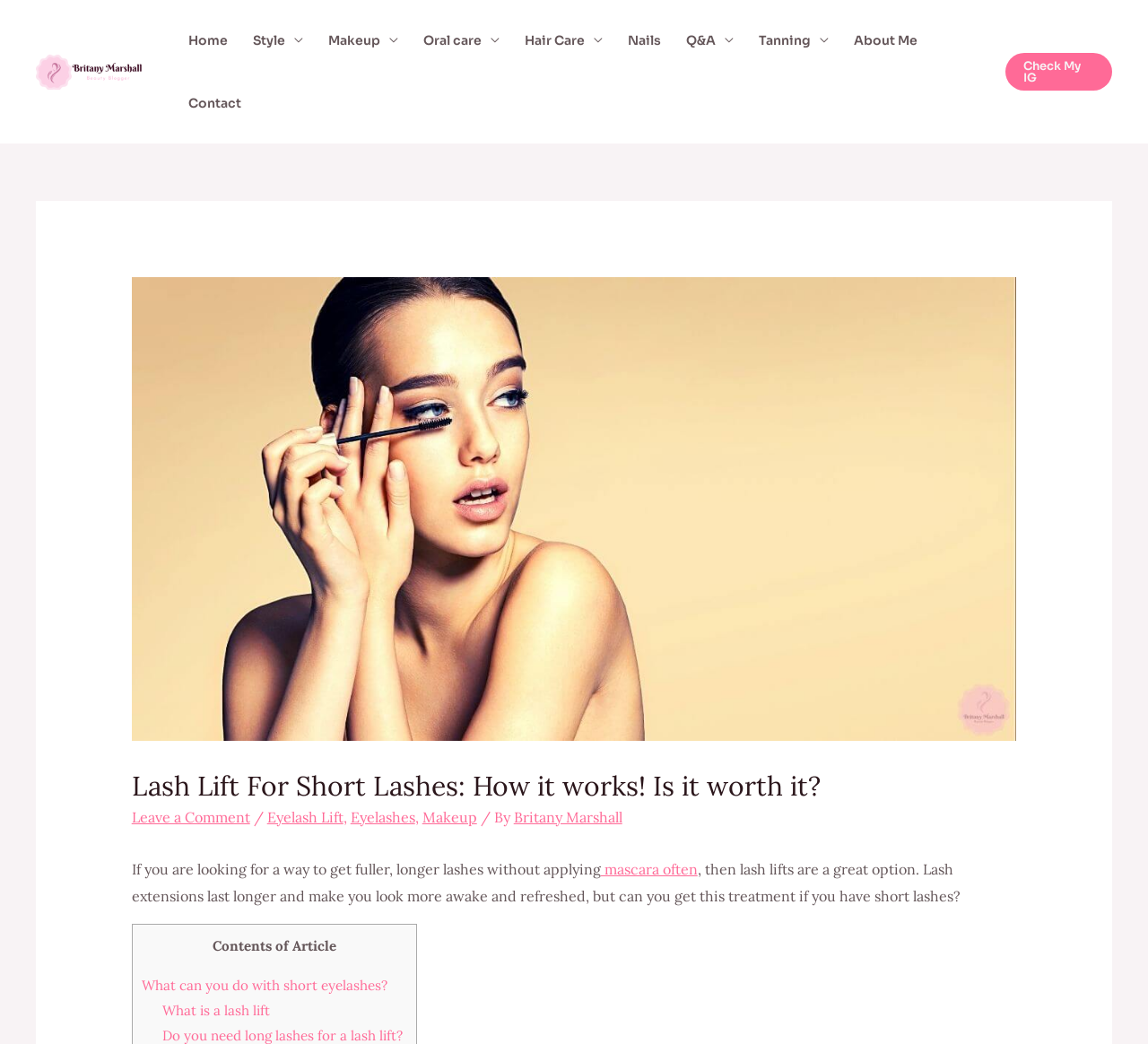Locate the bounding box coordinates of the clickable area to execute the instruction: "Visit the homepage". Provide the coordinates as four float numbers between 0 and 1, represented as [left, top, right, bottom].

[0.153, 0.009, 0.209, 0.069]